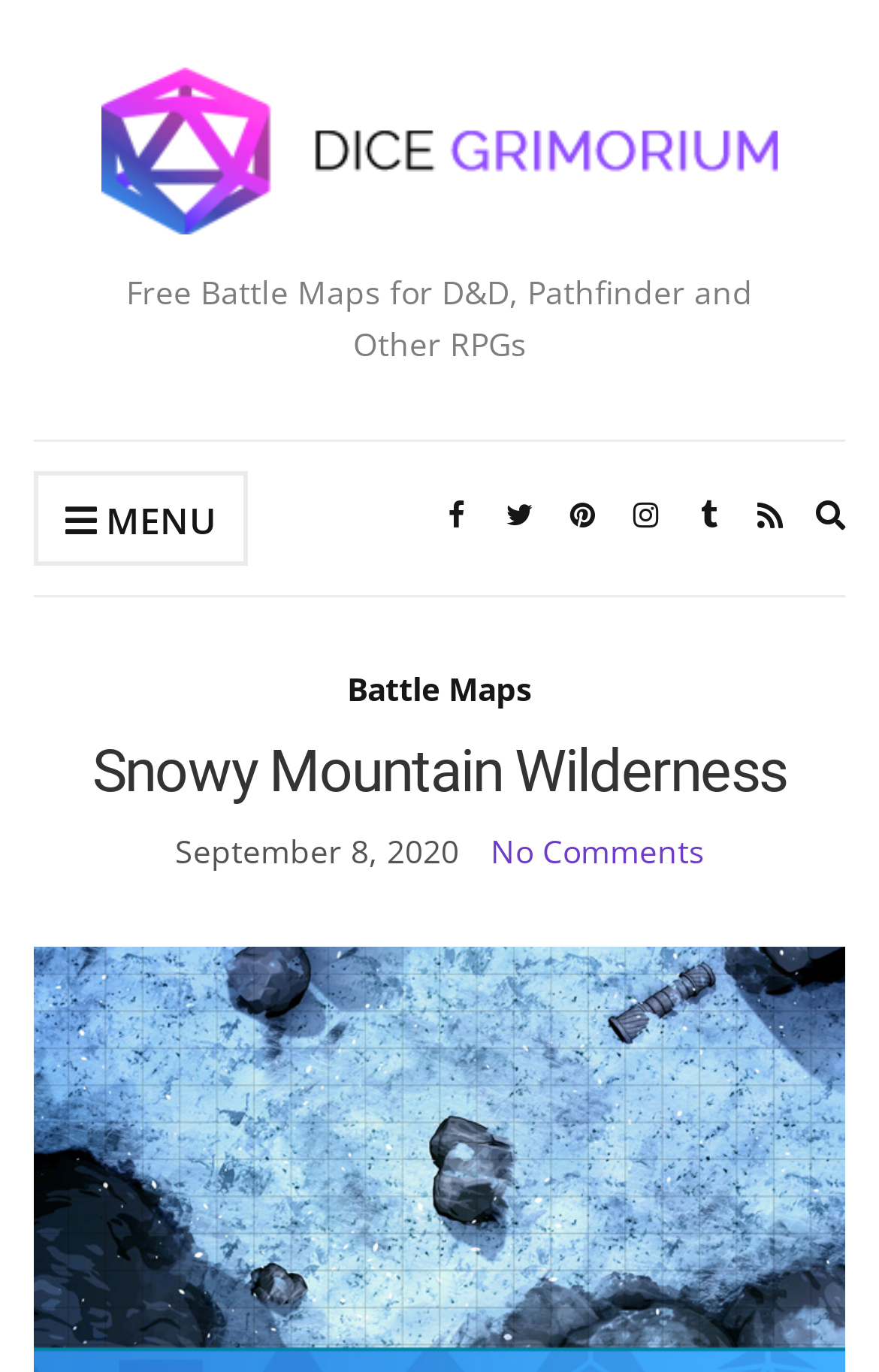Give the bounding box coordinates for the element described as: "Menu".

[0.038, 0.343, 0.282, 0.412]